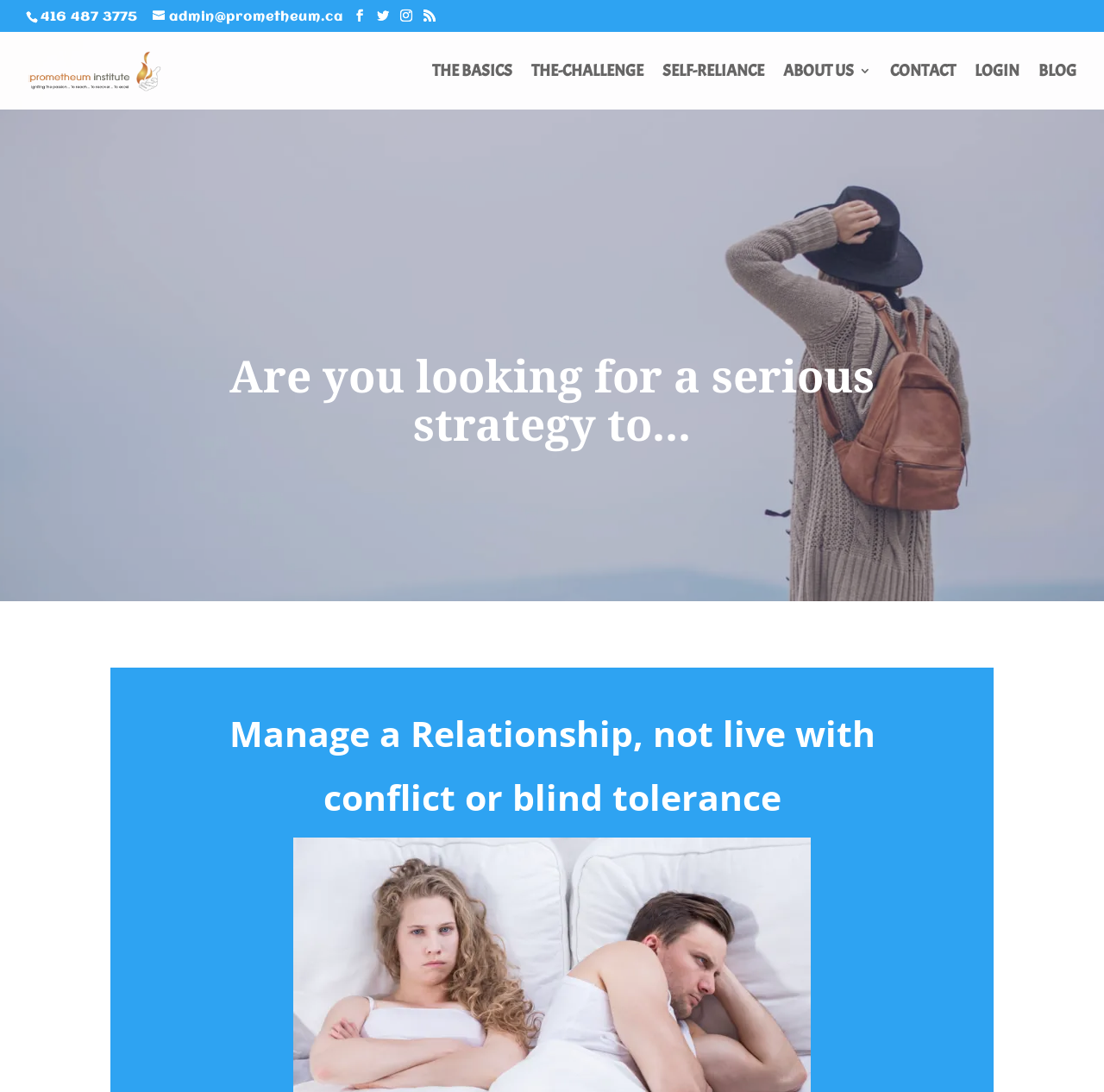Identify the bounding box coordinates of the clickable section necessary to follow the following instruction: "read the BLOG". The coordinates should be presented as four float numbers from 0 to 1, i.e., [left, top, right, bottom].

[0.941, 0.059, 0.975, 0.1]